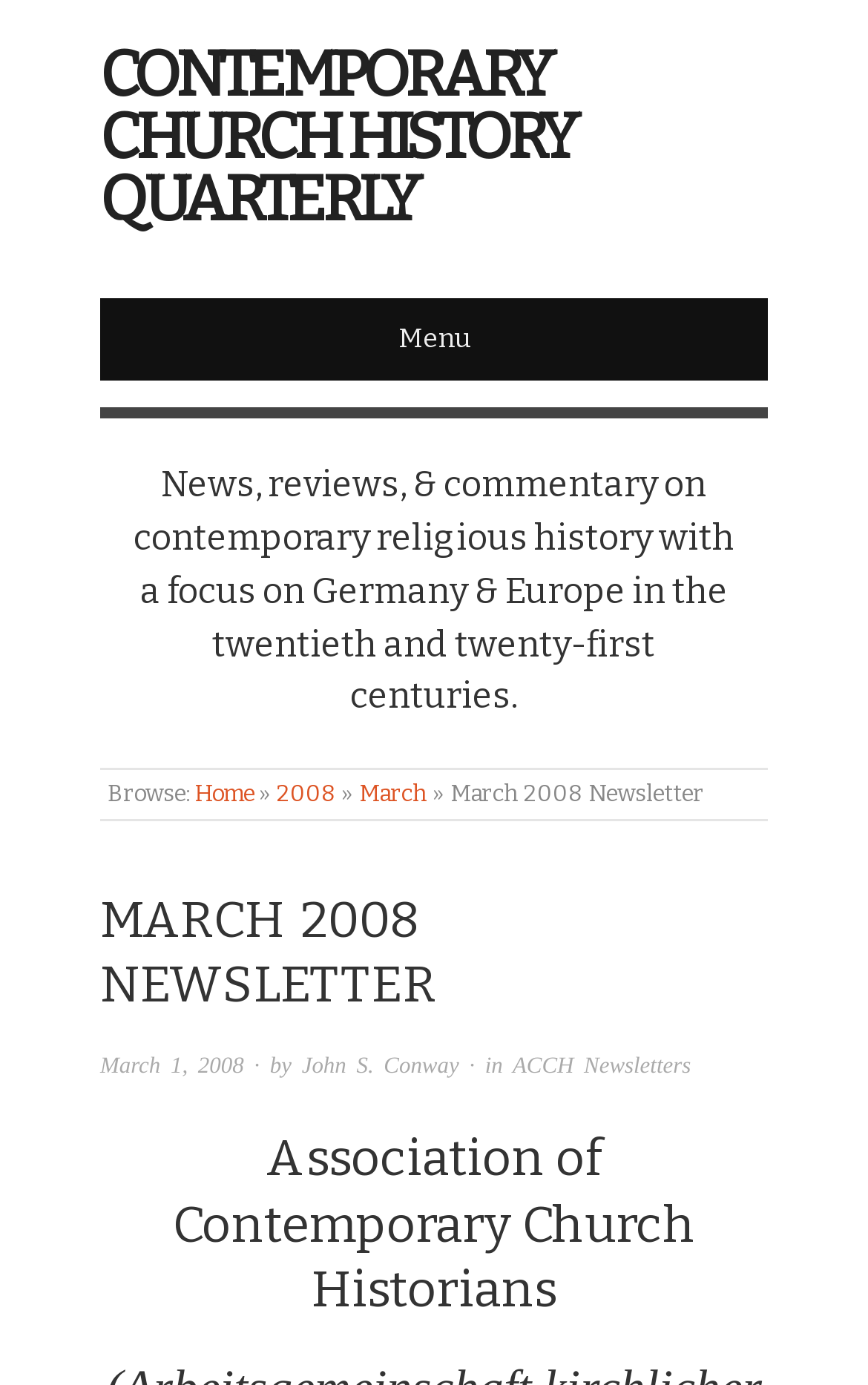What is the focus of the news, reviews, and commentary?
Look at the screenshot and give a one-word or phrase answer.

Germany & Europe